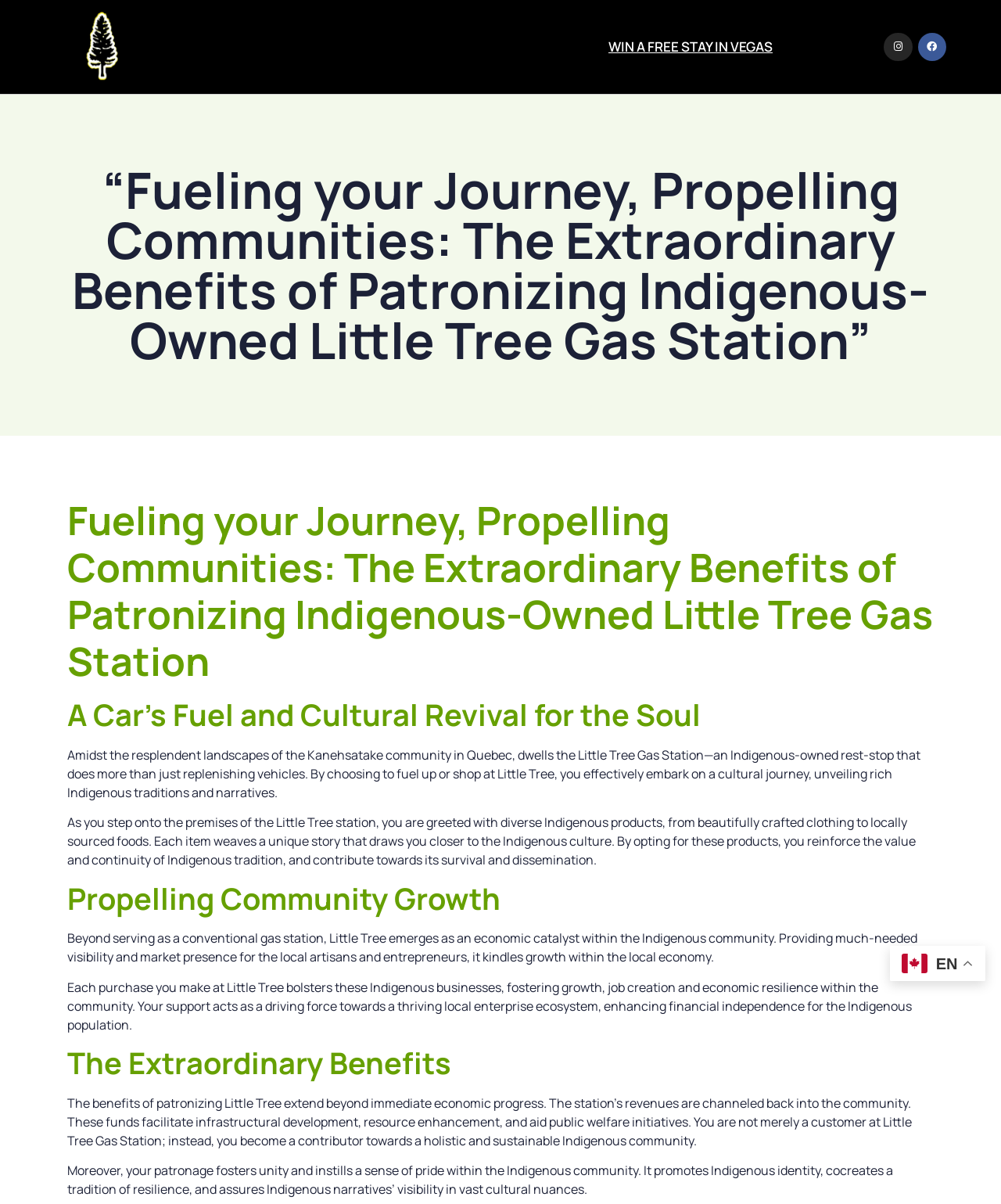What kind of products are sold at Little Tree Gas Station?
Use the image to answer the question with a single word or phrase.

Indigenous products